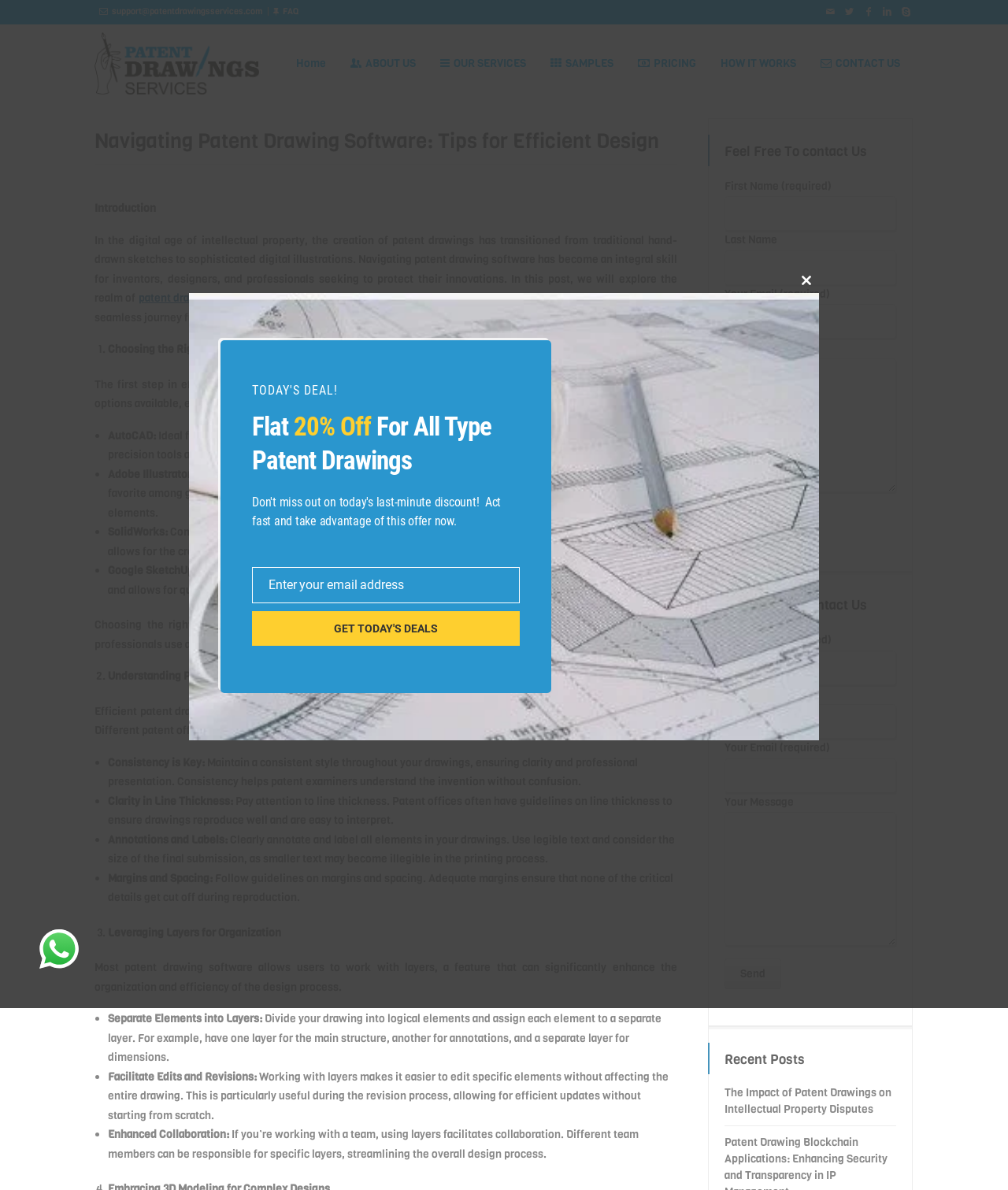Your task is to extract the text of the main heading from the webpage.

Navigating Patent Drawing Software: Tips for Efficient Design